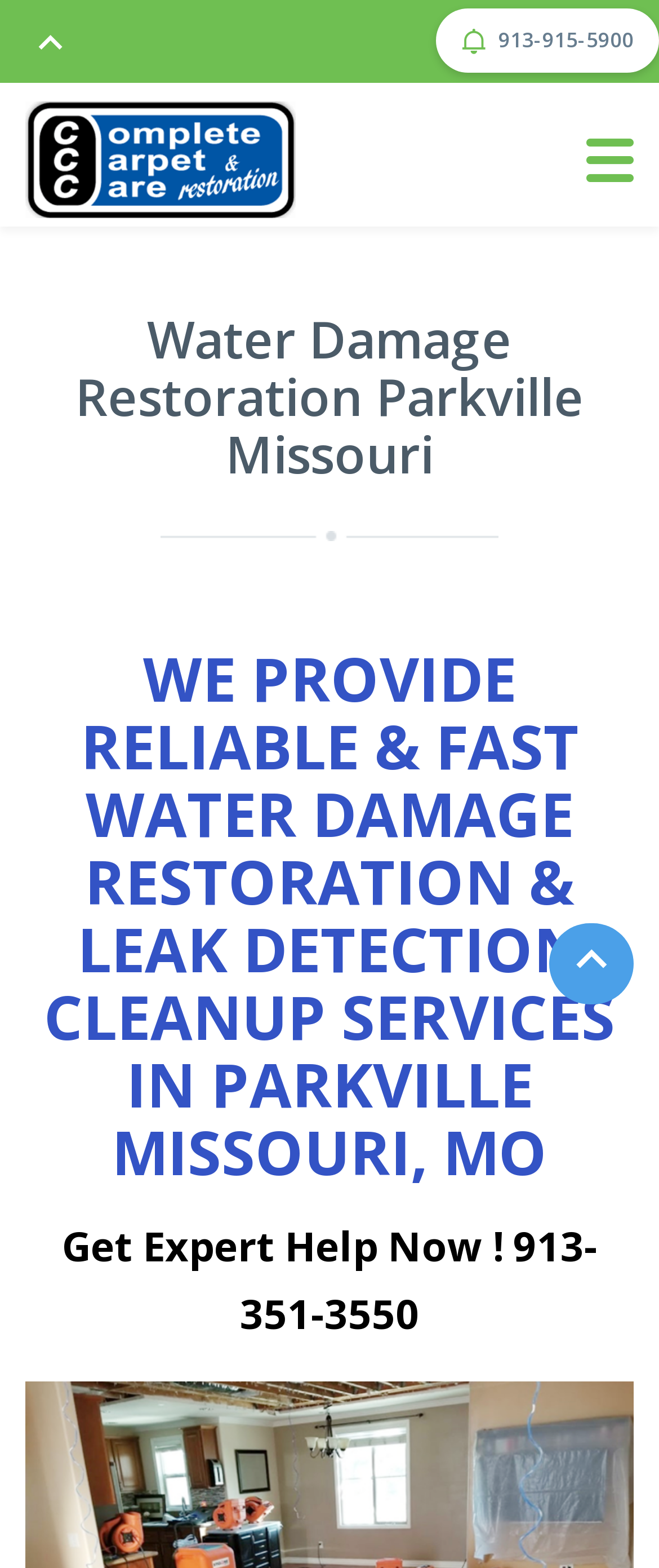What is the phone number for water damage restoration?
Based on the visual, give a brief answer using one word or a short phrase.

913-351-3550